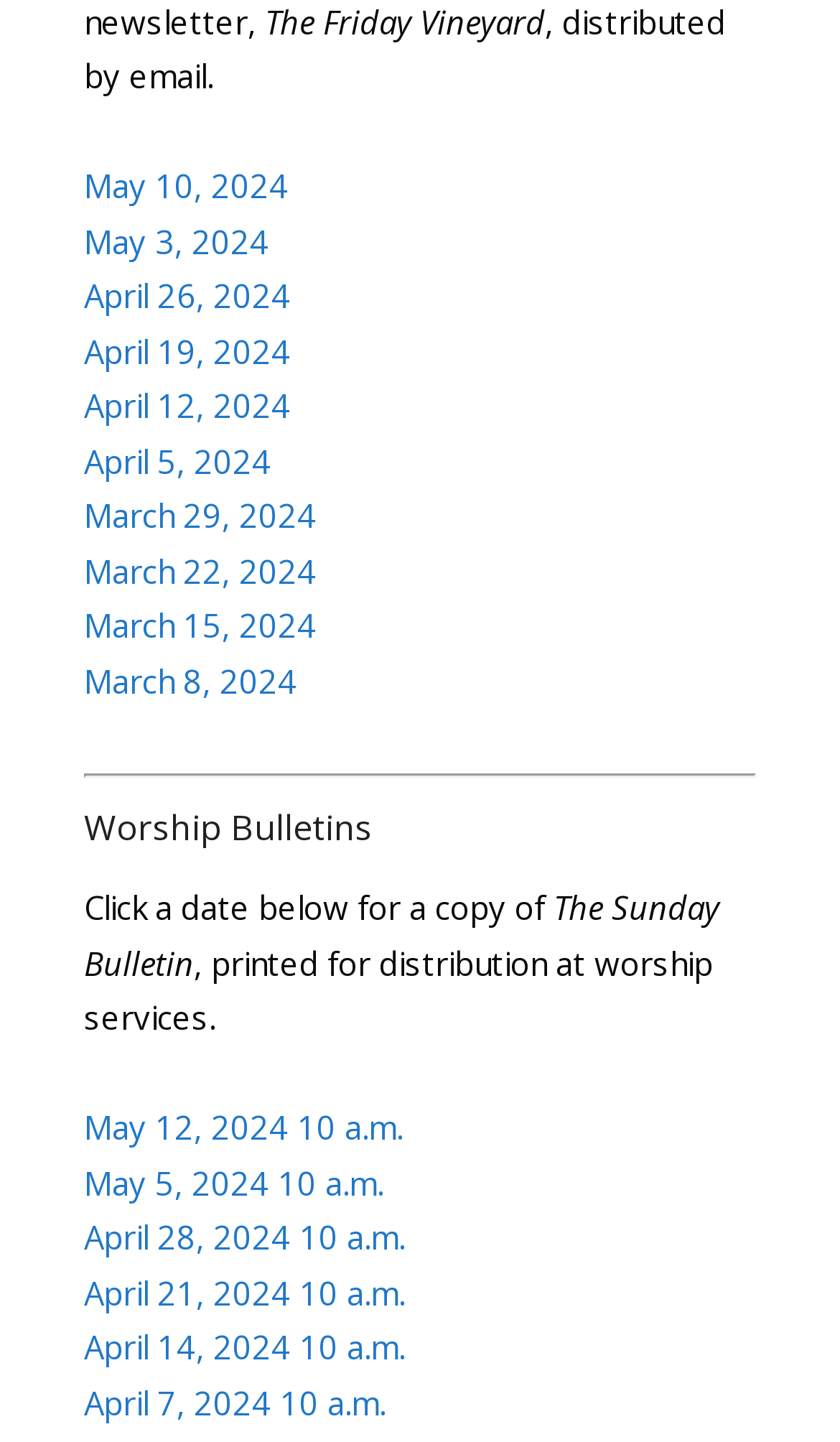Highlight the bounding box coordinates of the region I should click on to meet the following instruction: "View the Worship Bulletins".

[0.1, 0.551, 0.9, 0.611]